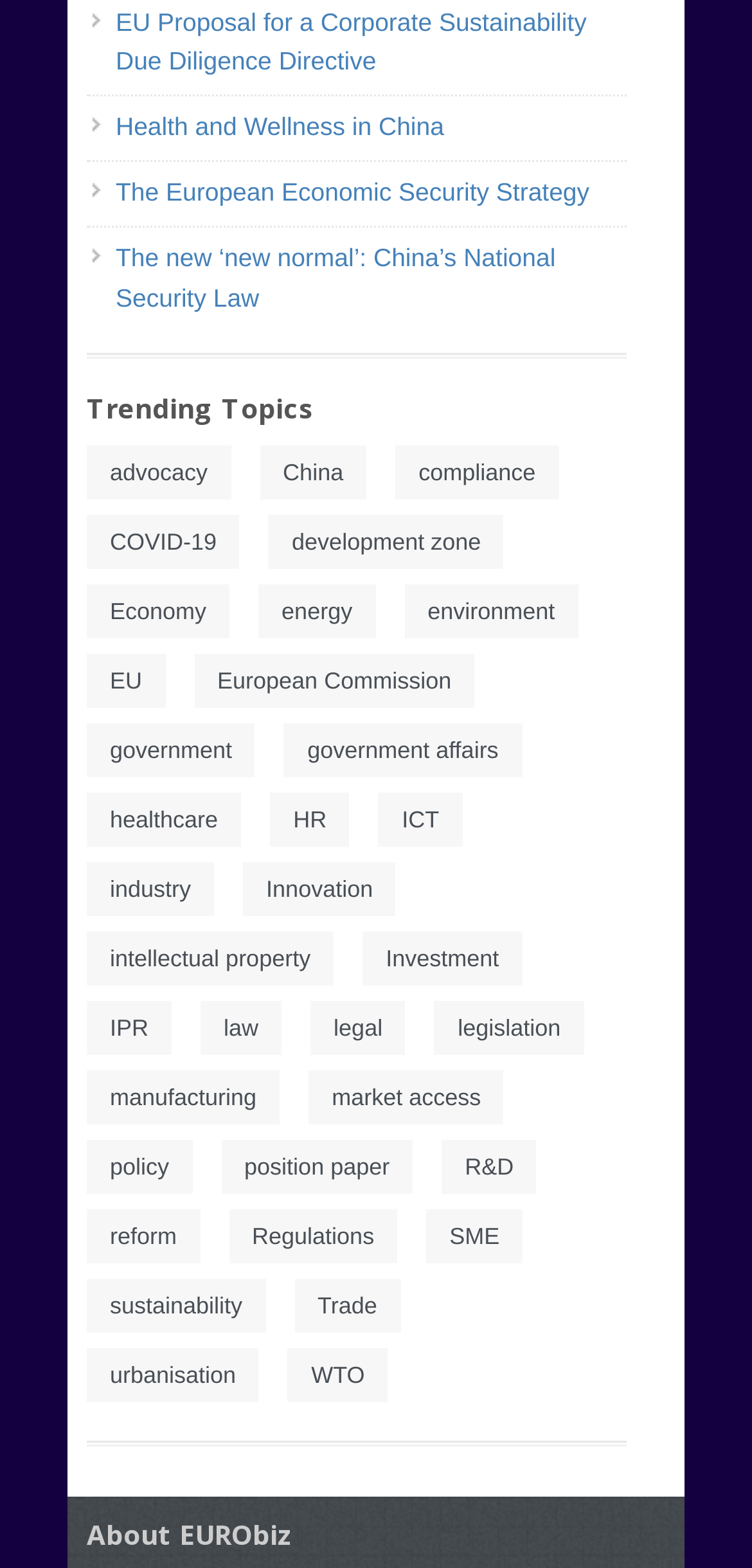What is the first trending topic?
Using the picture, provide a one-word or short phrase answer.

EU Proposal for a Corporate Sustainability Due Diligence Directive